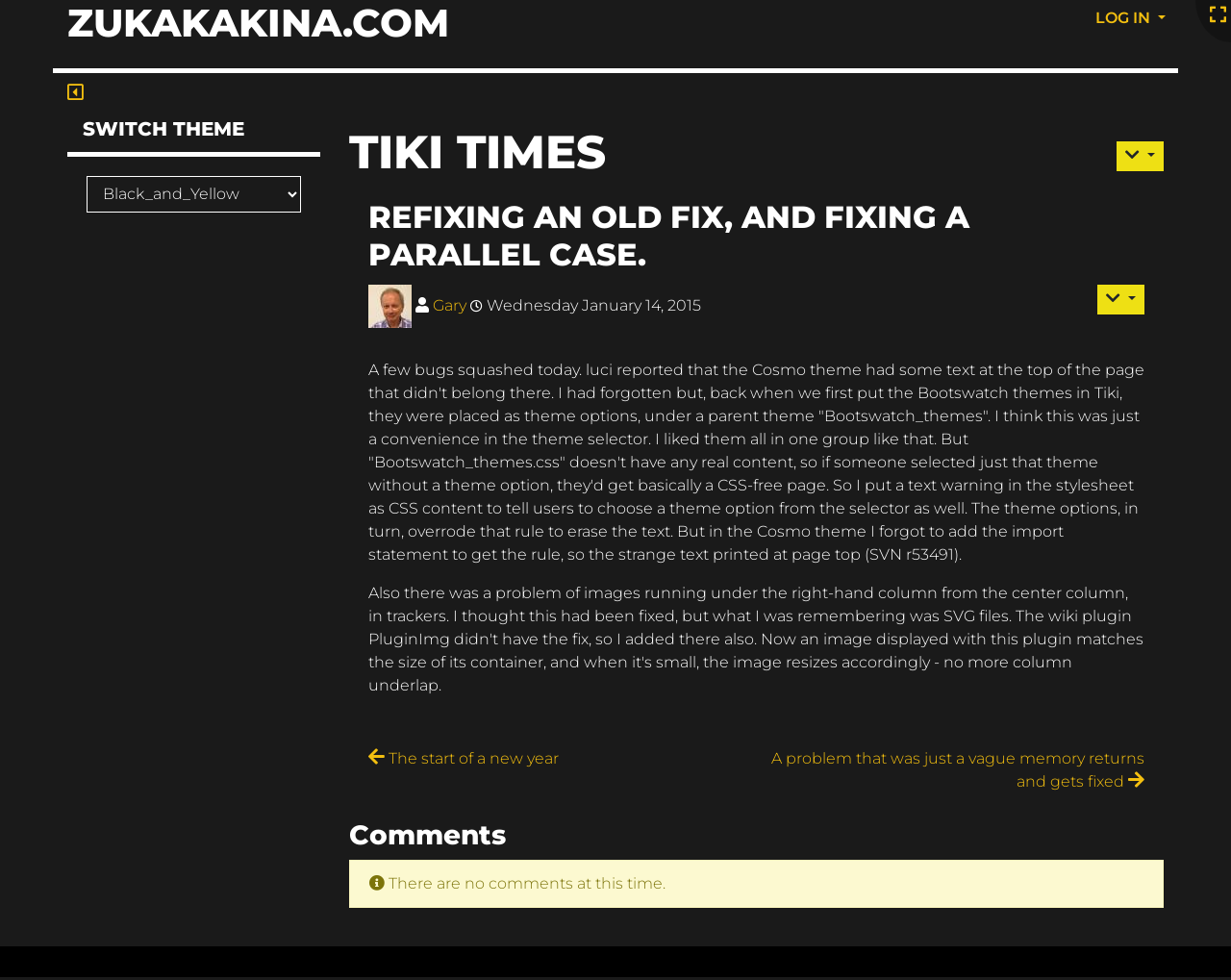What is the name of the person mentioned in the article?
Answer the question based on the image using a single word or a brief phrase.

Gary